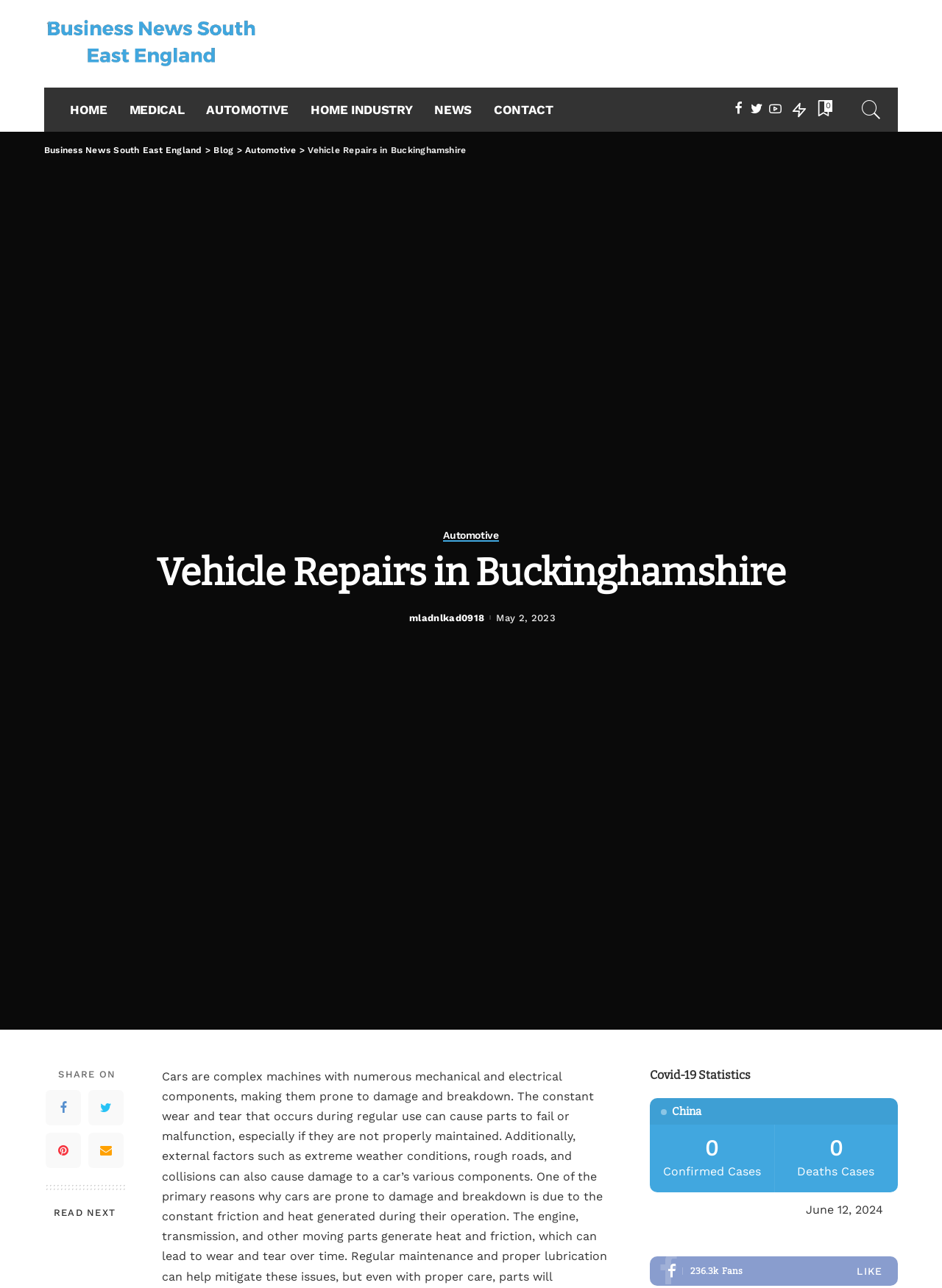Find the bounding box coordinates for the area you need to click to carry out the instruction: "Click on CONTACT". The coordinates should be four float numbers between 0 and 1, indicated as [left, top, right, bottom].

[0.513, 0.068, 0.599, 0.102]